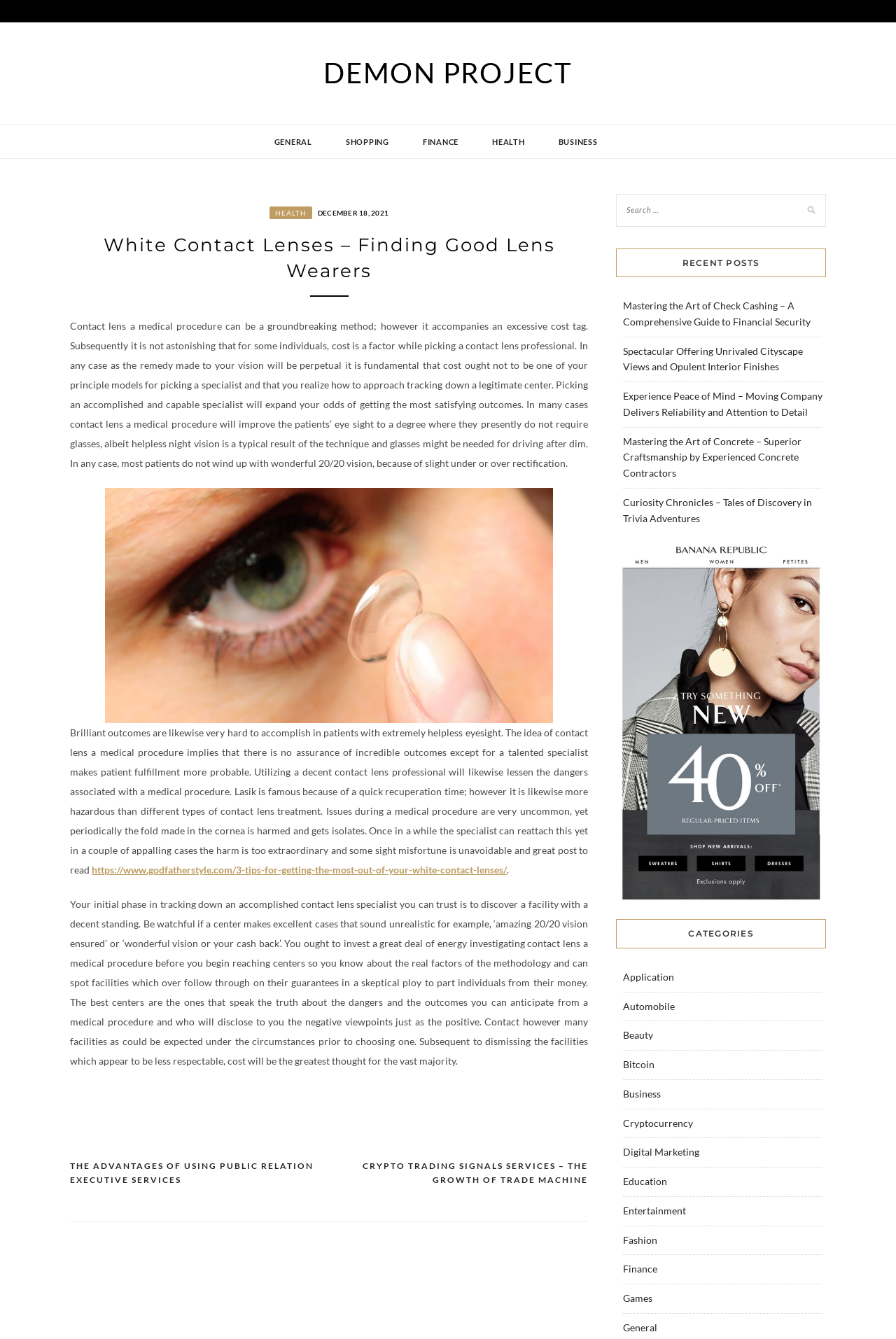Please identify the bounding box coordinates of the region to click in order to complete the given instruction: "Search for something". The coordinates should be four float numbers between 0 and 1, i.e., [left, top, right, bottom].

[0.688, 0.145, 0.922, 0.174]